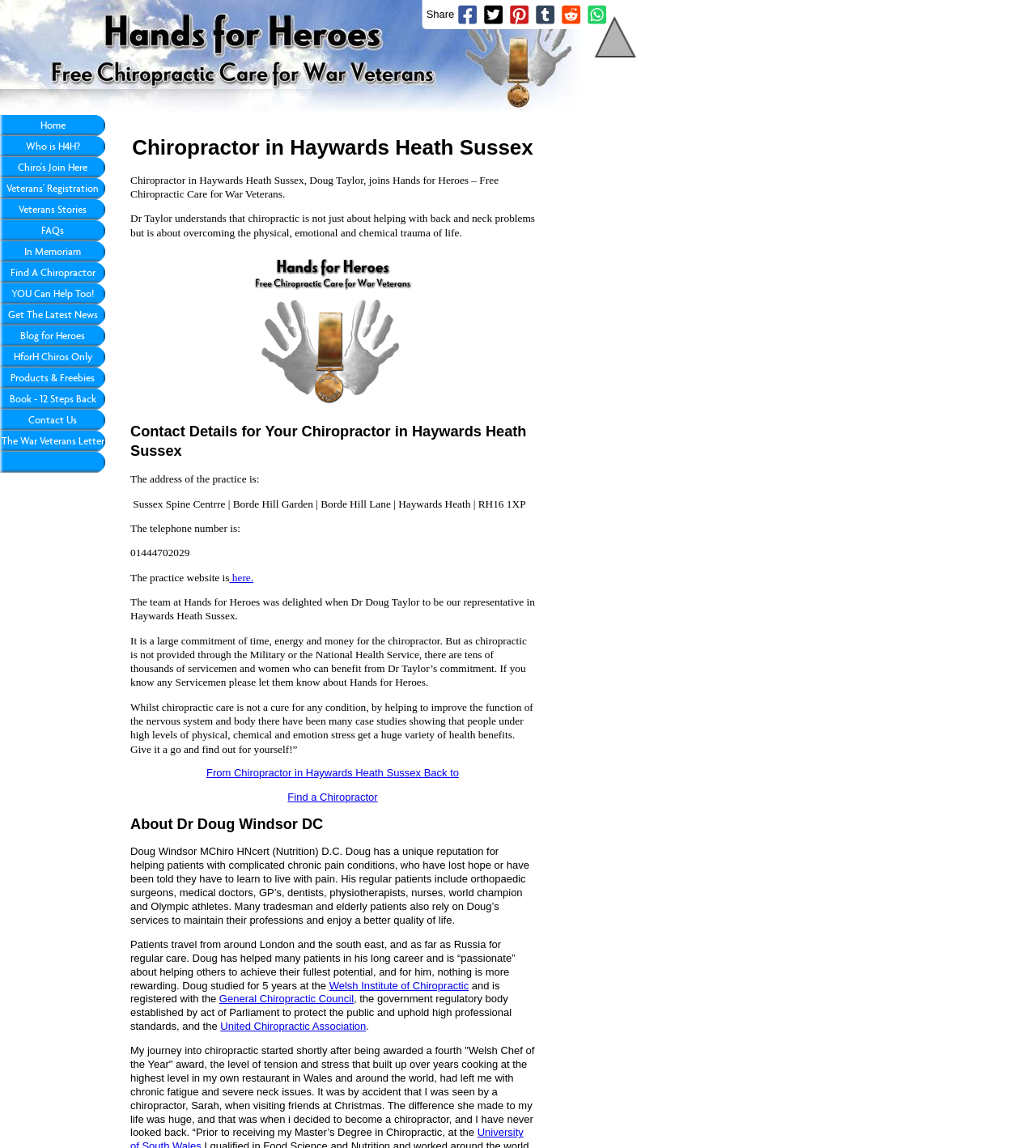What is the telephone number of the practice?
Answer the question with a detailed and thorough explanation.

I found the telephone number of the practice by looking at the 'Contact Details for Your Chiropractor in Haywards Heath Sussex' section, where it is stated as '01444702029'.